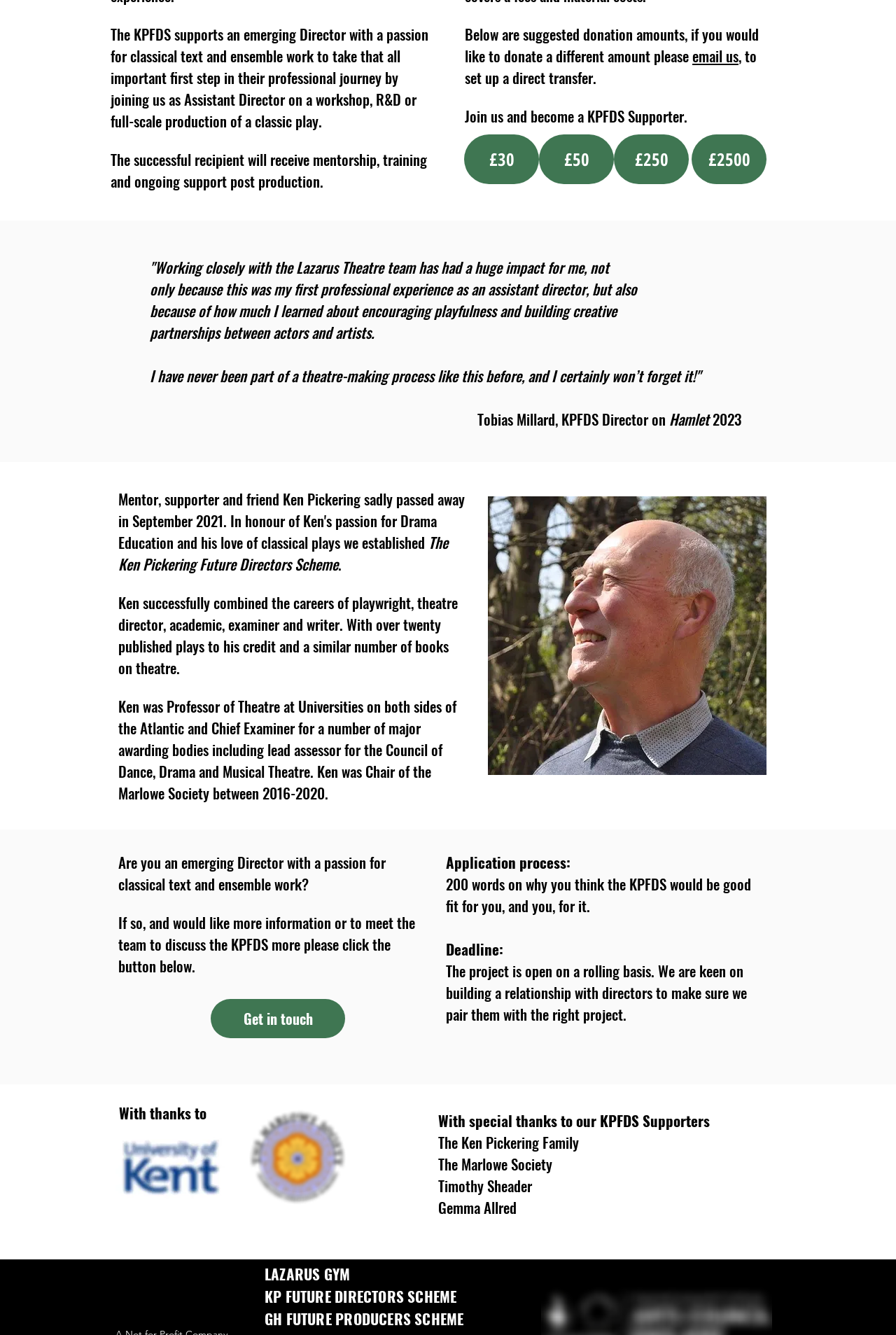Locate the UI element that matches the description £30 in the webpage screenshot. Return the bounding box coordinates in the format (top-left x, top-left y, bottom-right x, bottom-right y), with values ranging from 0 to 1.

[0.518, 0.101, 0.602, 0.138]